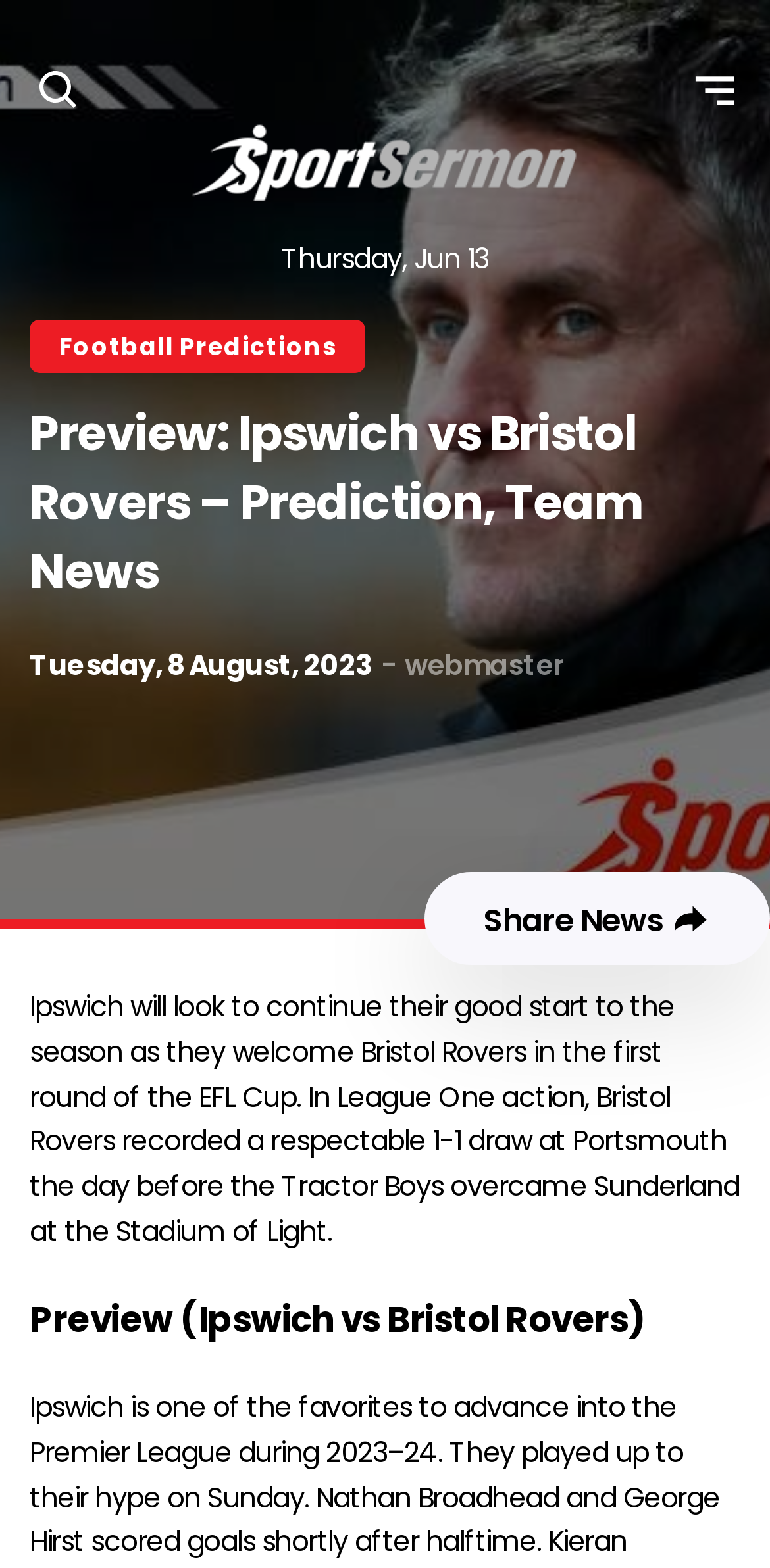Extract the bounding box coordinates for the UI element described by the text: "alt="sport sermon black white logo"". The coordinates should be in the form of [left, top, right, bottom] with values between 0 and 1.

[0.082, 0.038, 0.918, 0.152]